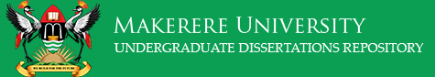What is the purpose of the repository?
Answer the question with a thorough and detailed explanation.

The purpose of the repository is to store and showcase undergraduate research contributions from students at Makerere University. This is evident from the phrase 'UNDERGRADUATE DISSERTATIONS REPOSITORY' which clearly indicates the academic focus of the platform.